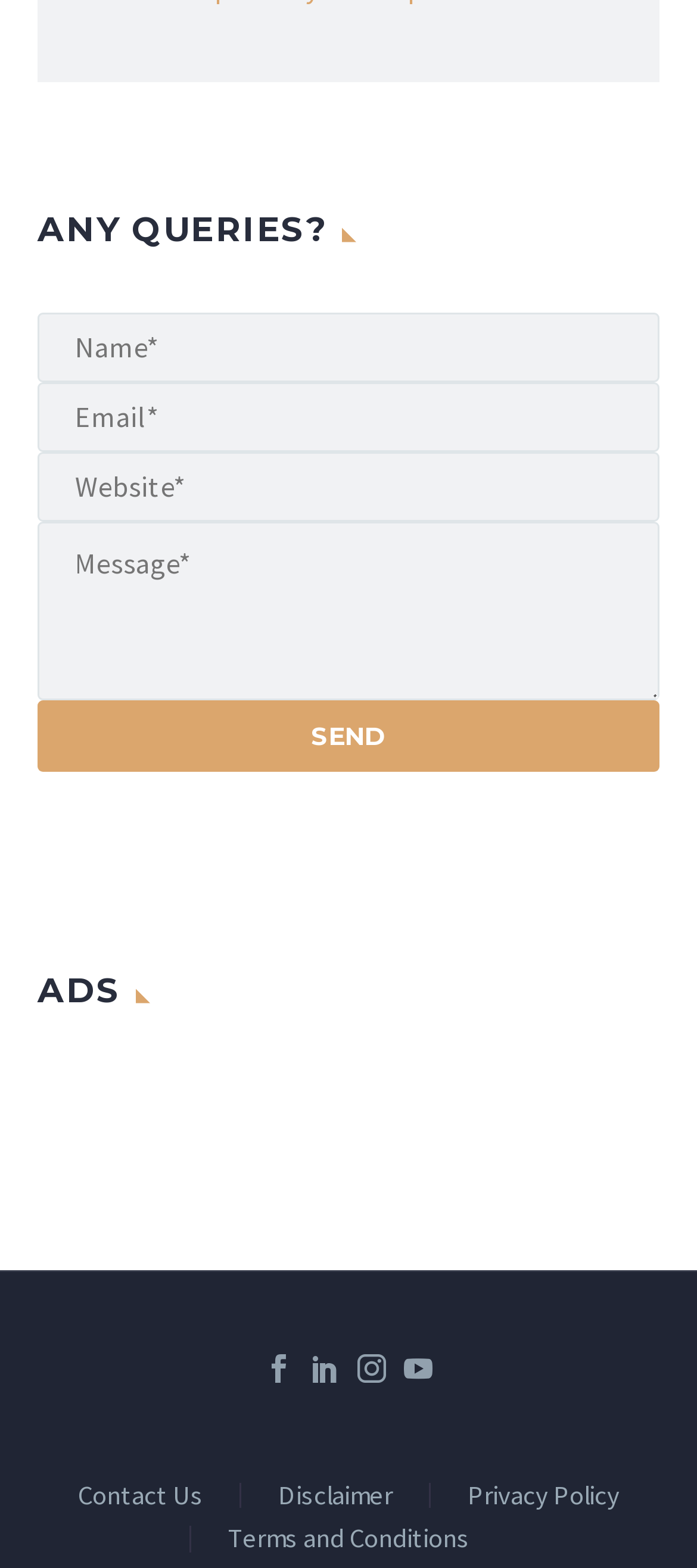What is the purpose of the form?
Using the image, give a concise answer in the form of a single word or short phrase.

Contact form